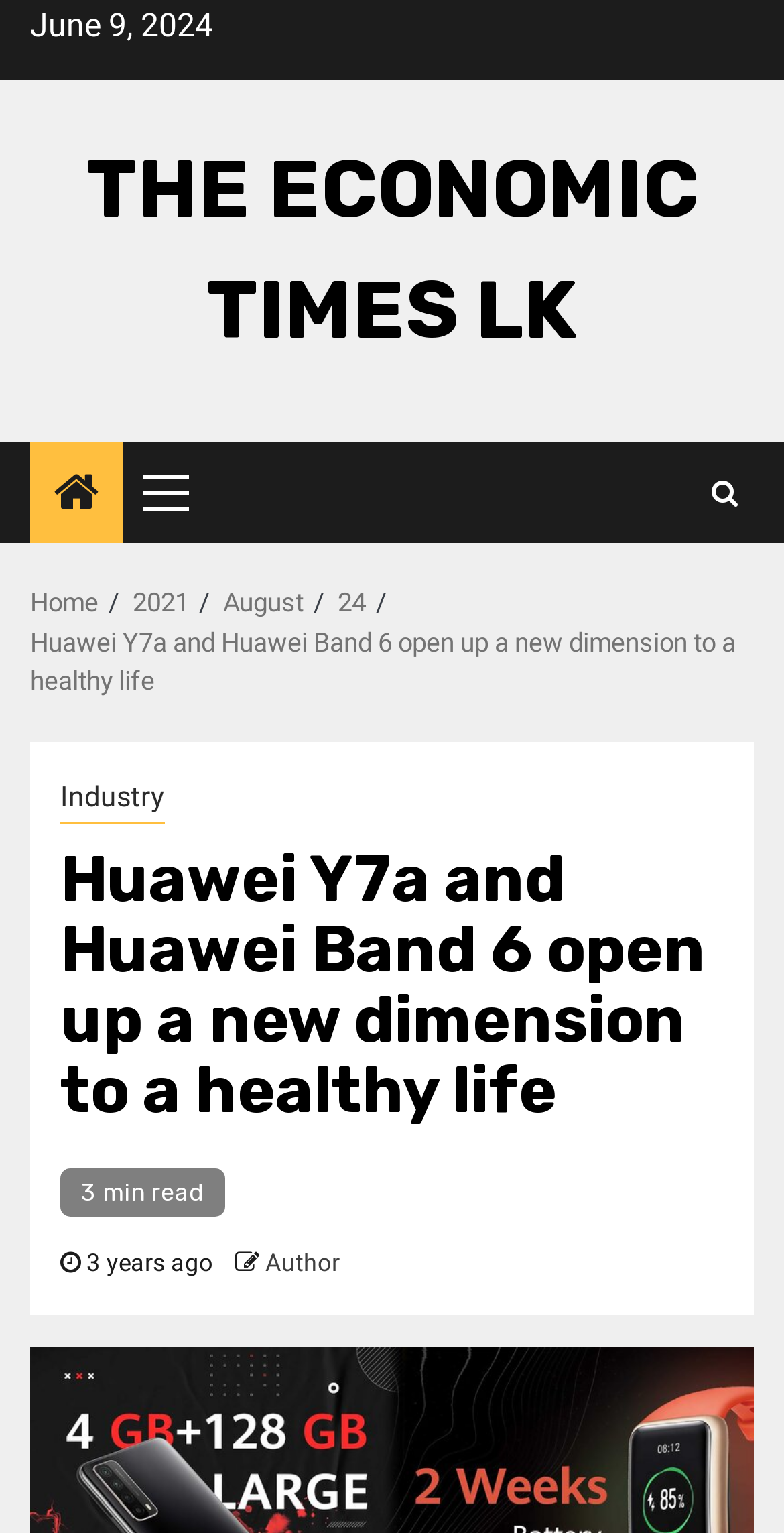Please provide a detailed answer to the question below by examining the image:
How long does it take to read the article?

I found the reading time of the article by looking at the static text element that says '3 min read'.